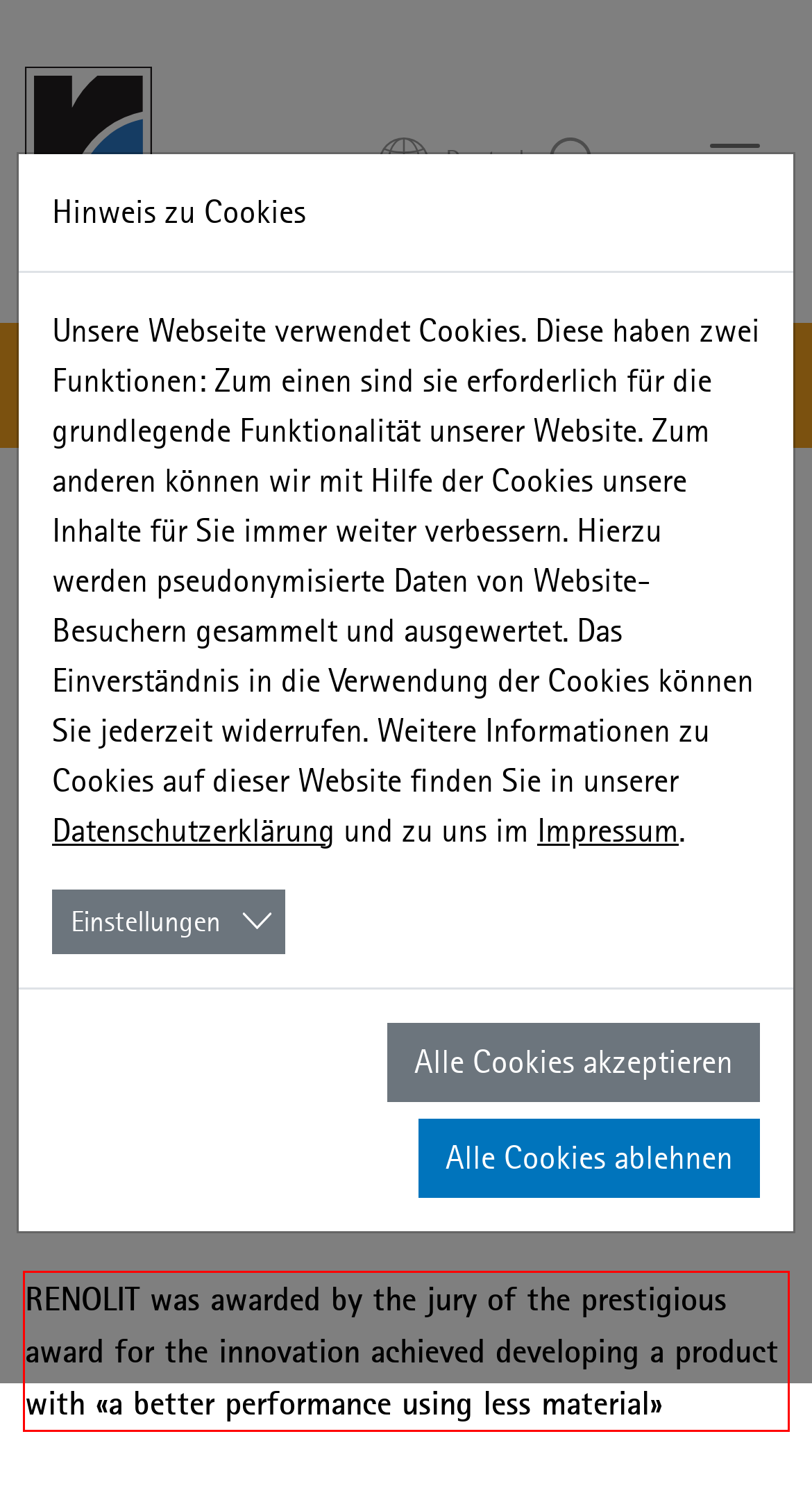You are provided with a screenshot of a webpage containing a red bounding box. Please extract the text enclosed by this red bounding box.

RENOLIT was awarded by the jury of the prestigious award for the innovation achieved developing a product with «a better performance using less material»